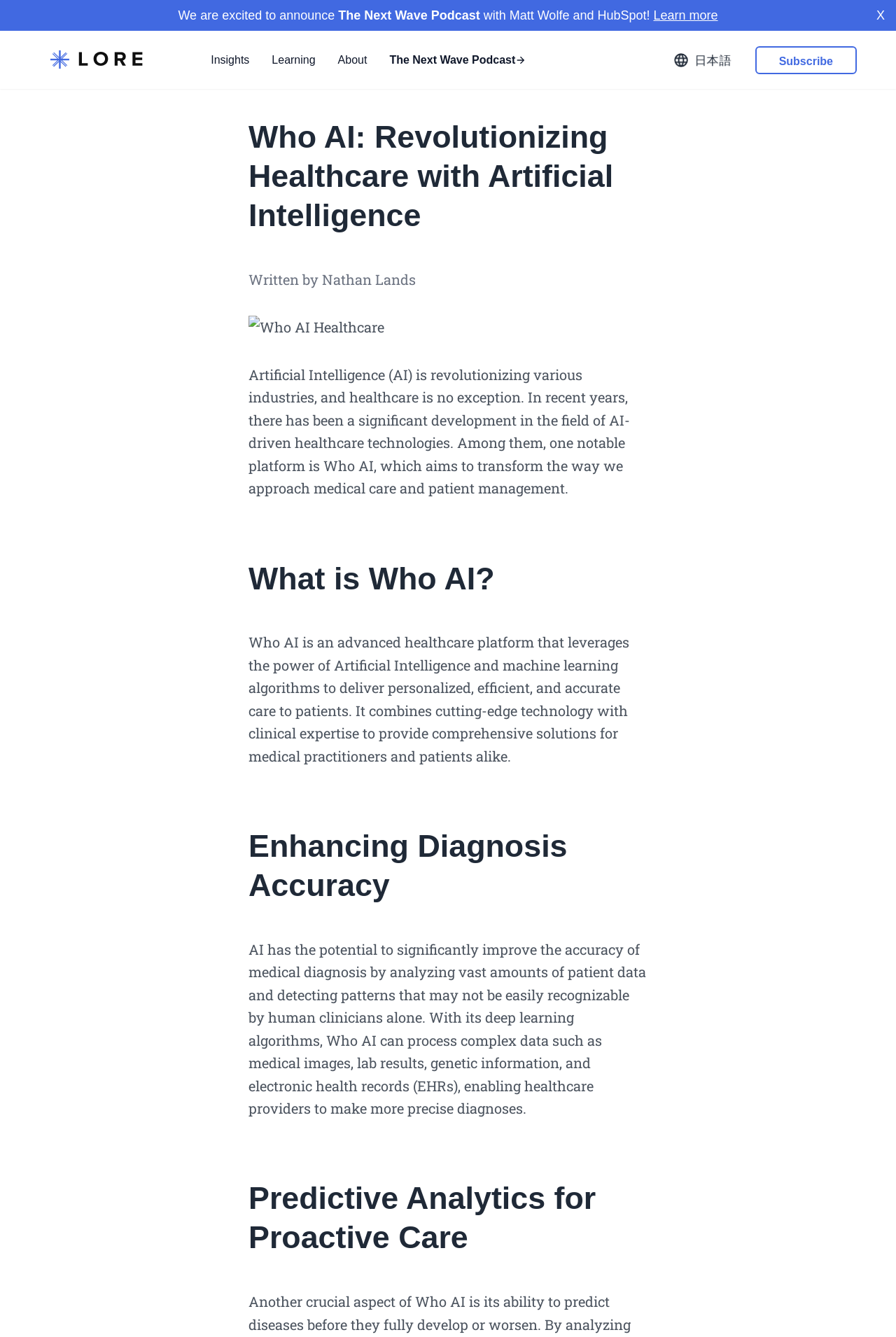Write an extensive caption that covers every aspect of the webpage.

This webpage is about Artificial Intelligence (AI) in healthcare, specifically focusing on Who AI, a platform that leverages AI and machine learning to transform medical care and patient management. 

At the top of the page, there is a search bar with a placeholder text "Search for something..." and a search button. Below the search bar, there is an announcement about a podcast, "The Next Wave Podcast", with a link to learn more. 

On the top-left corner, there is a logo of Lore, which is a newsletter and resource provider for businesses. 

The main content of the page is divided into sections, each with a heading. The first section introduces Who AI, describing it as an advanced healthcare platform that uses AI and machine learning to provide personalized care to patients. 

The second section, "Enhancing Diagnosis Accuracy", explains how AI can improve the accuracy of medical diagnosis by analyzing vast amounts of patient data. 

The third section, "Predictive Analytics for Proactive Care", is not fully visible on the page, but it likely discusses how Who AI uses predictive analytics to enable proactive care.

There are several images on the page, including the Lore logo, a podcast image, a Japanese language icon, and an image related to Who AI healthcare. 

On the top-right corner, there is a button to close a window or a notification, and a link to subscribe to a newsletter or resource.